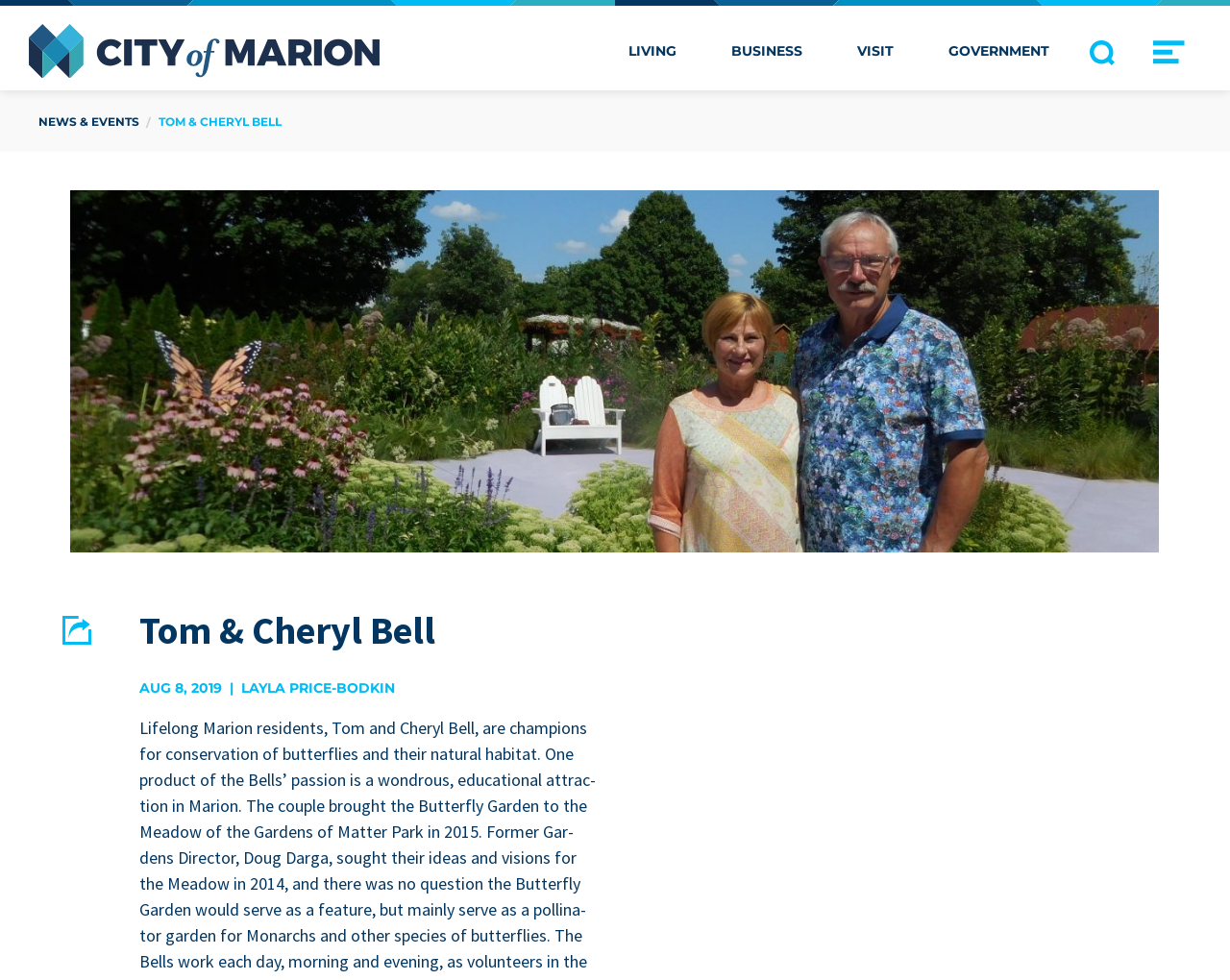What is the name of the park mentioned in the article?
From the screenshot, supply a one-word or short-phrase answer.

Master Park